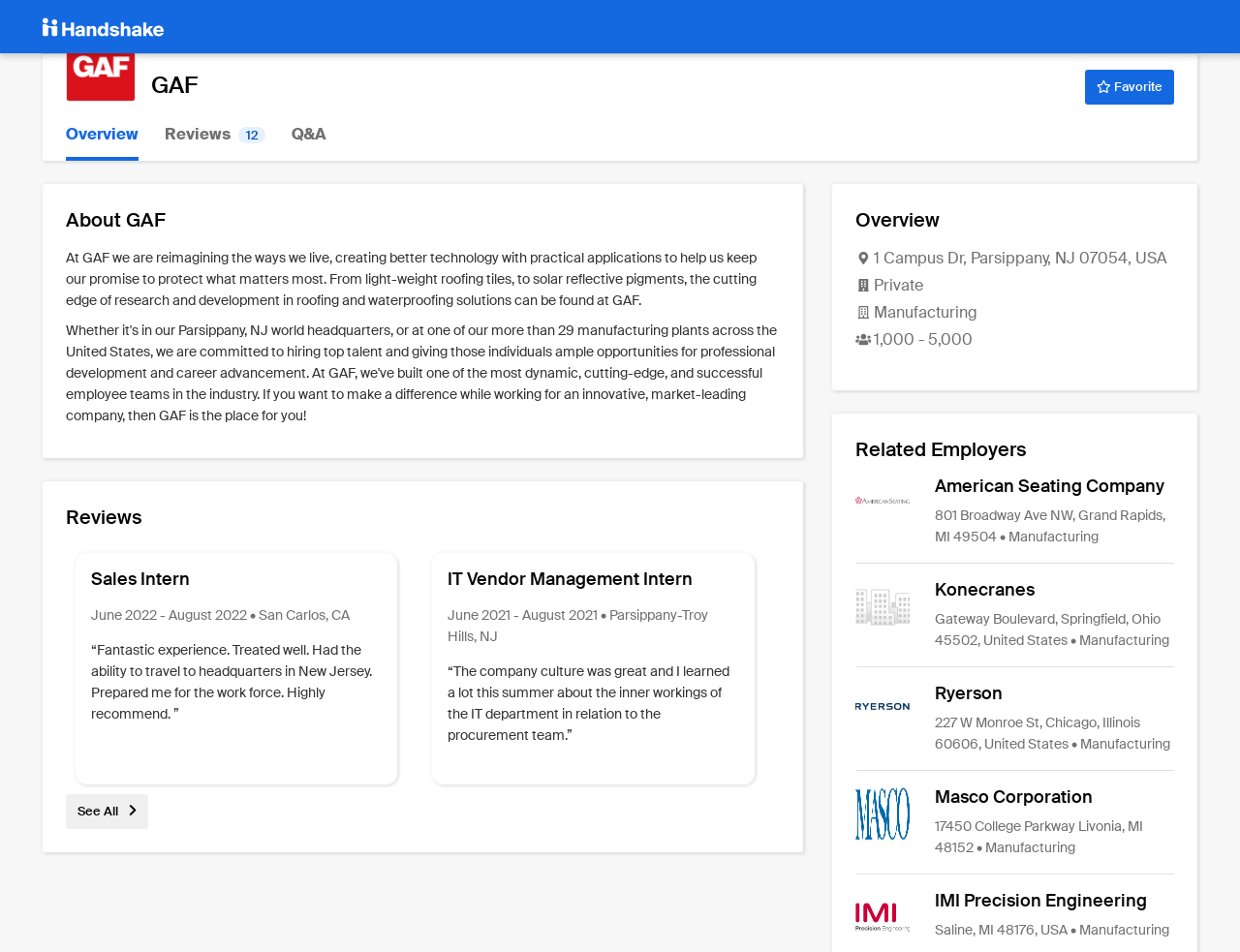Find the bounding box coordinates of the element's region that should be clicked in order to follow the given instruction: "Check out 'Related Employers' like 'American Seating Company'". The coordinates should consist of four float numbers between 0 and 1, i.e., [left, top, right, bottom].

[0.69, 0.5, 0.947, 0.575]